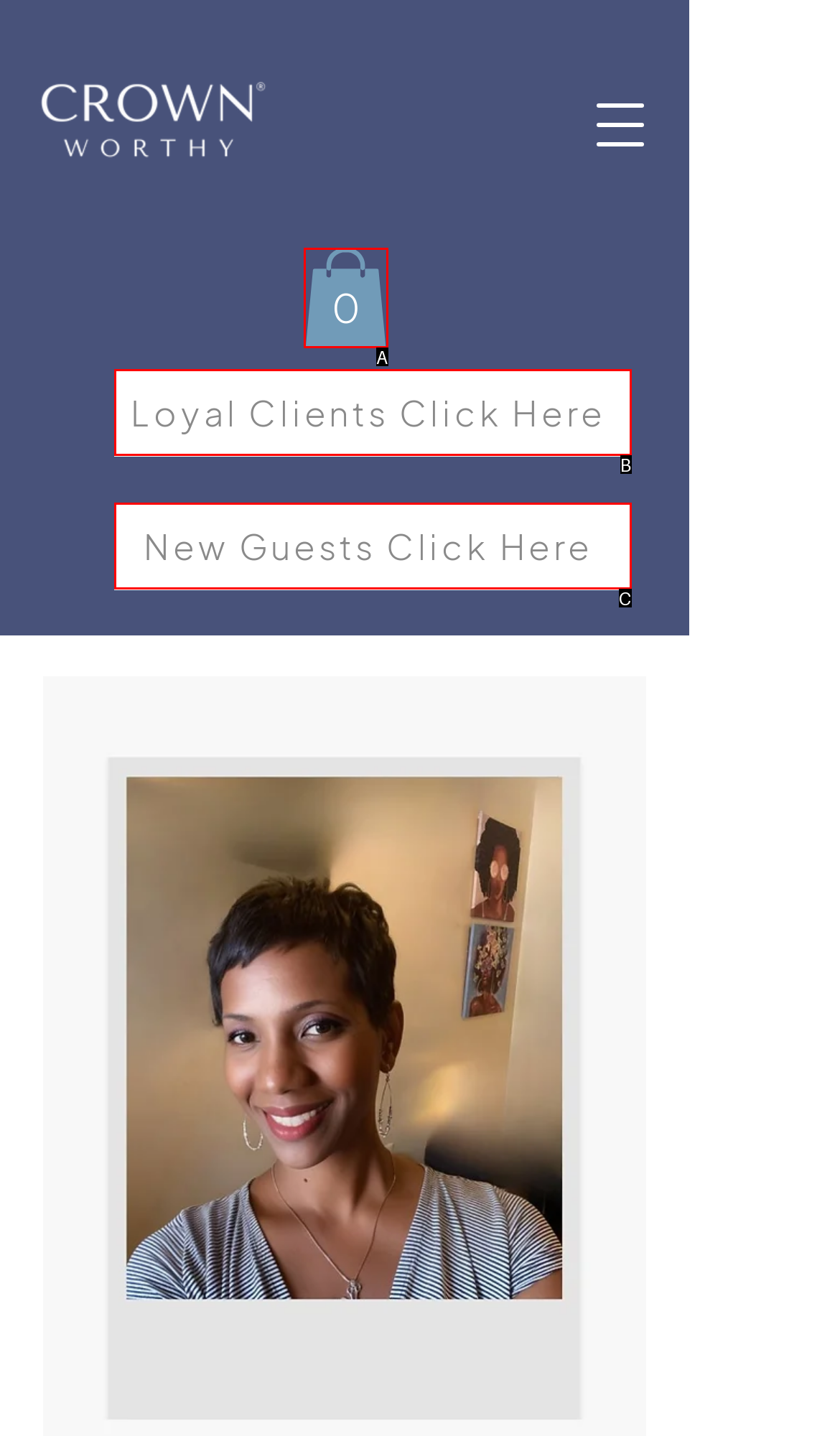Based on the description: Loyal Clients Click Here, identify the matching lettered UI element.
Answer by indicating the letter from the choices.

B